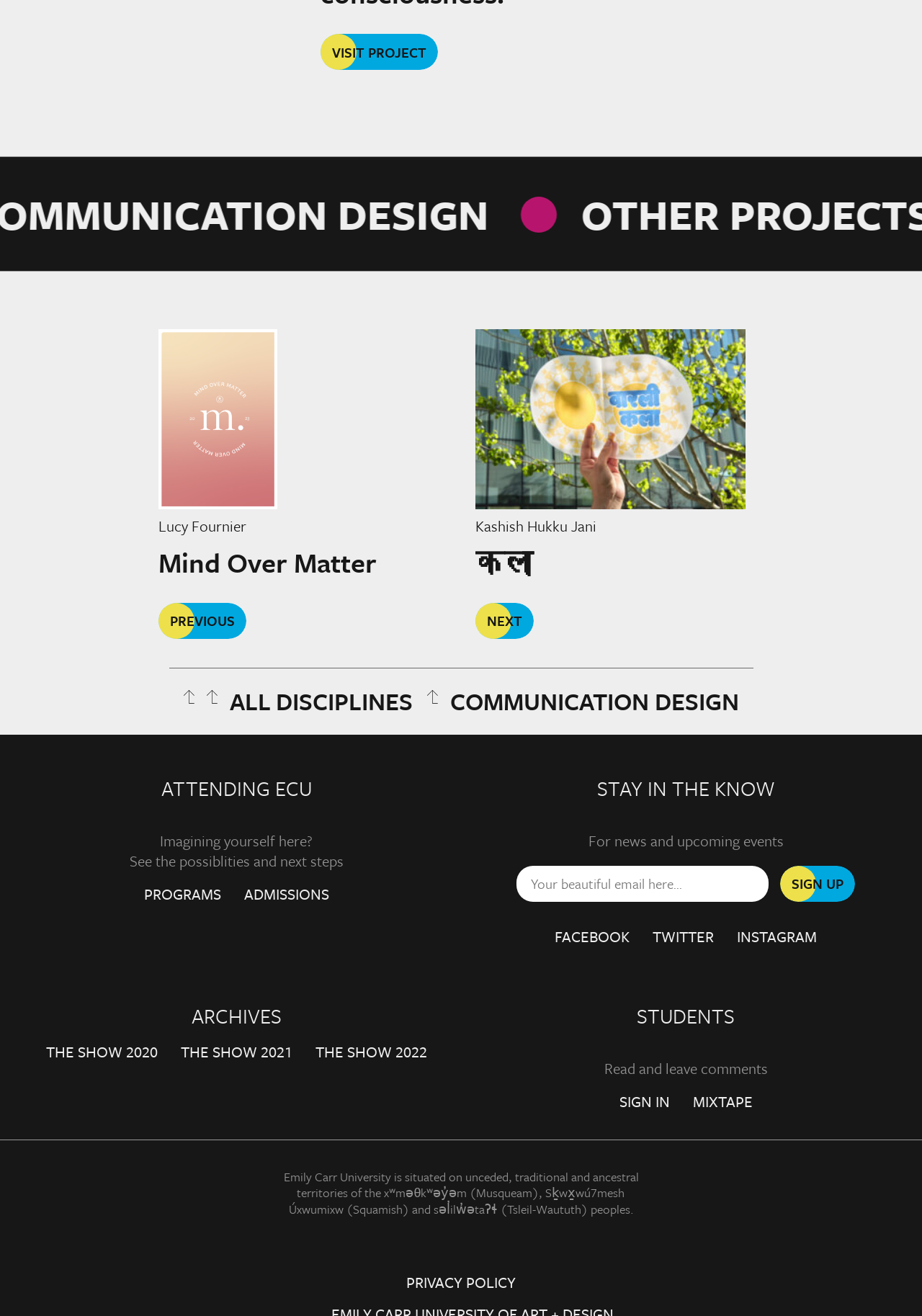Please give the bounding box coordinates of the area that should be clicked to fulfill the following instruction: "Enter email address in the 'Email' textbox". The coordinates should be in the format of four float numbers from 0 to 1, i.e., [left, top, right, bottom].

[0.56, 0.658, 0.834, 0.685]